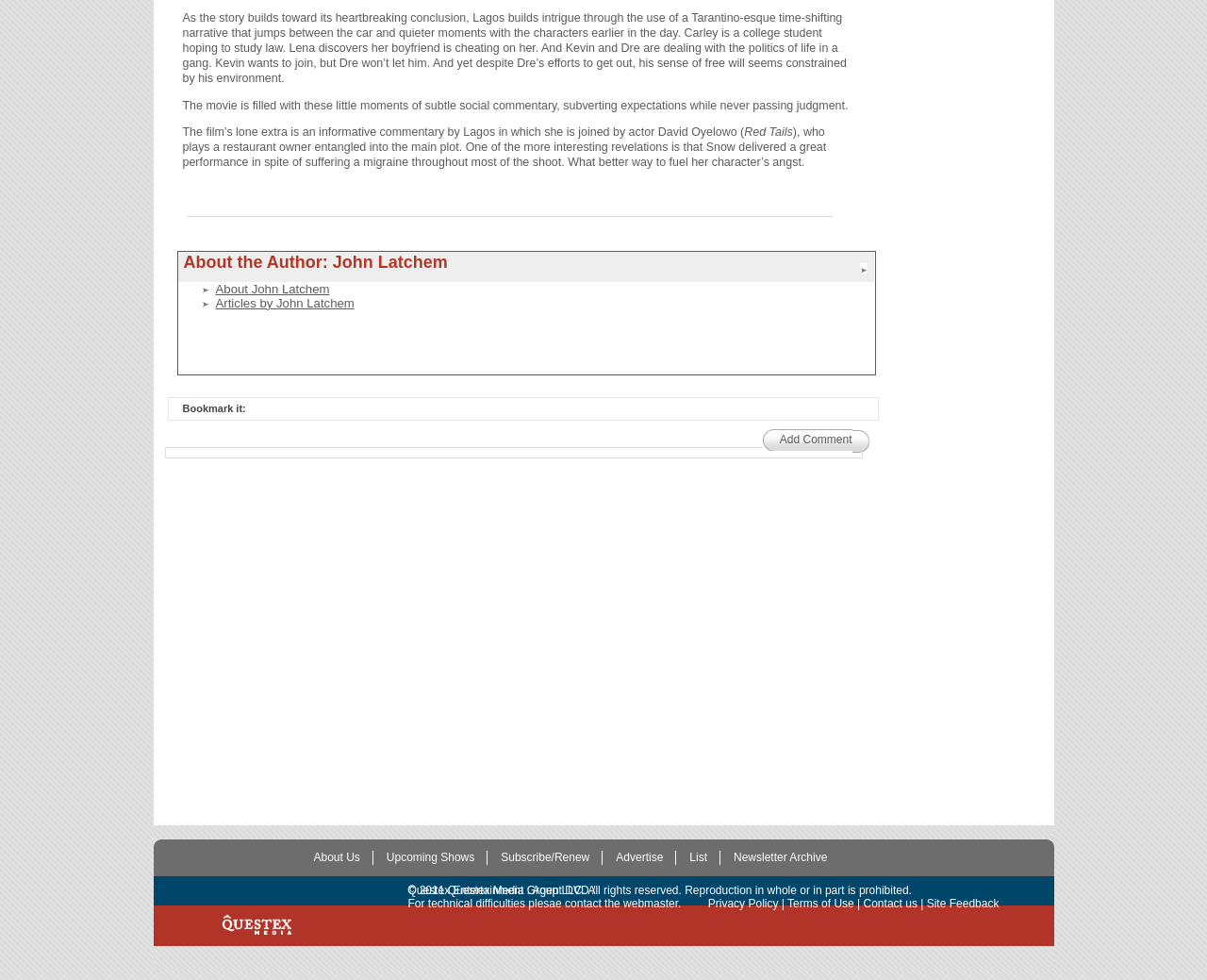Identify and provide the bounding box for the element described by: "alt="ATI Physical Therapy home"".

None